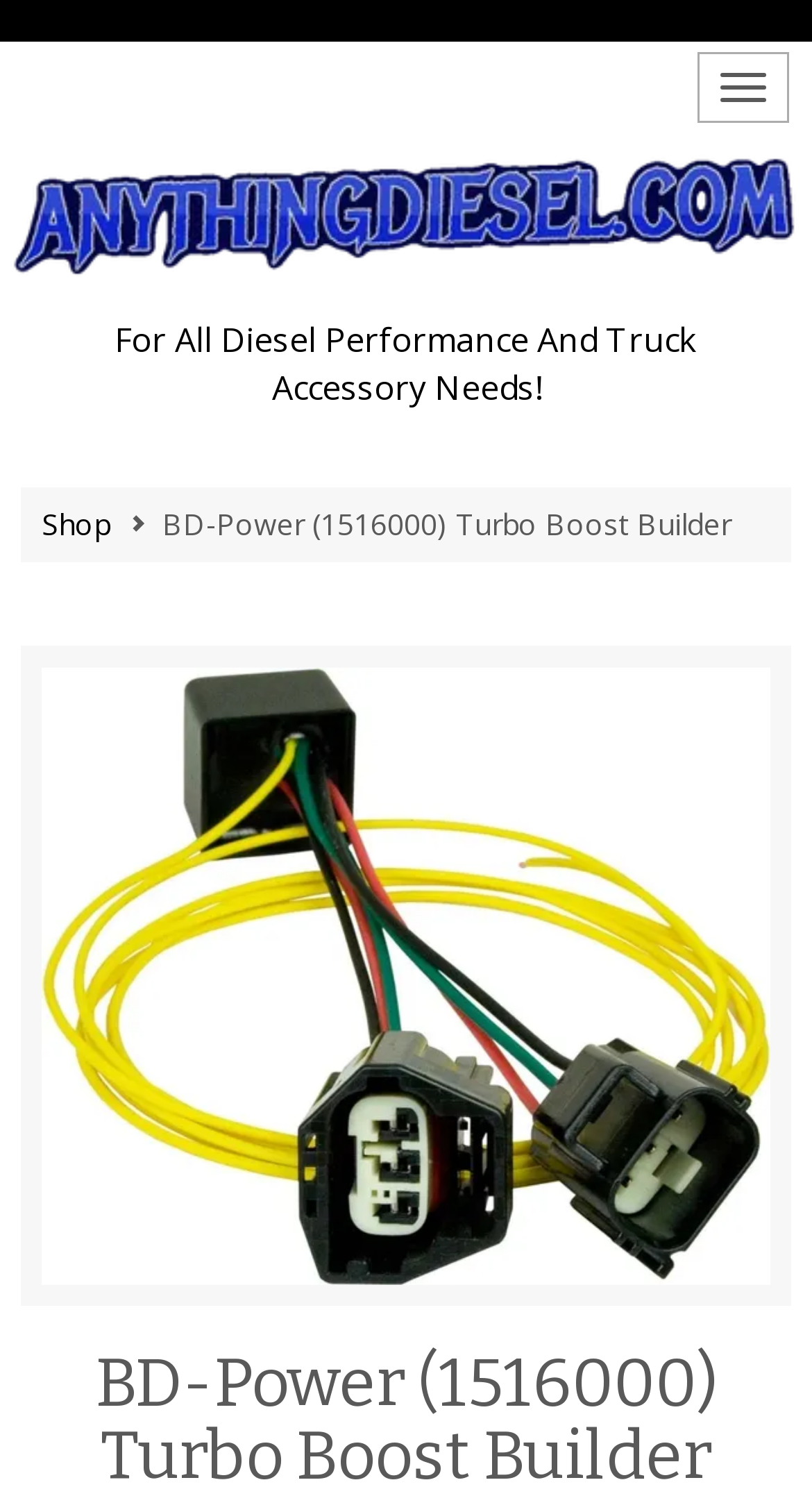Respond to the question with just a single word or phrase: 
What is the purpose of the button?

Toggle navigation